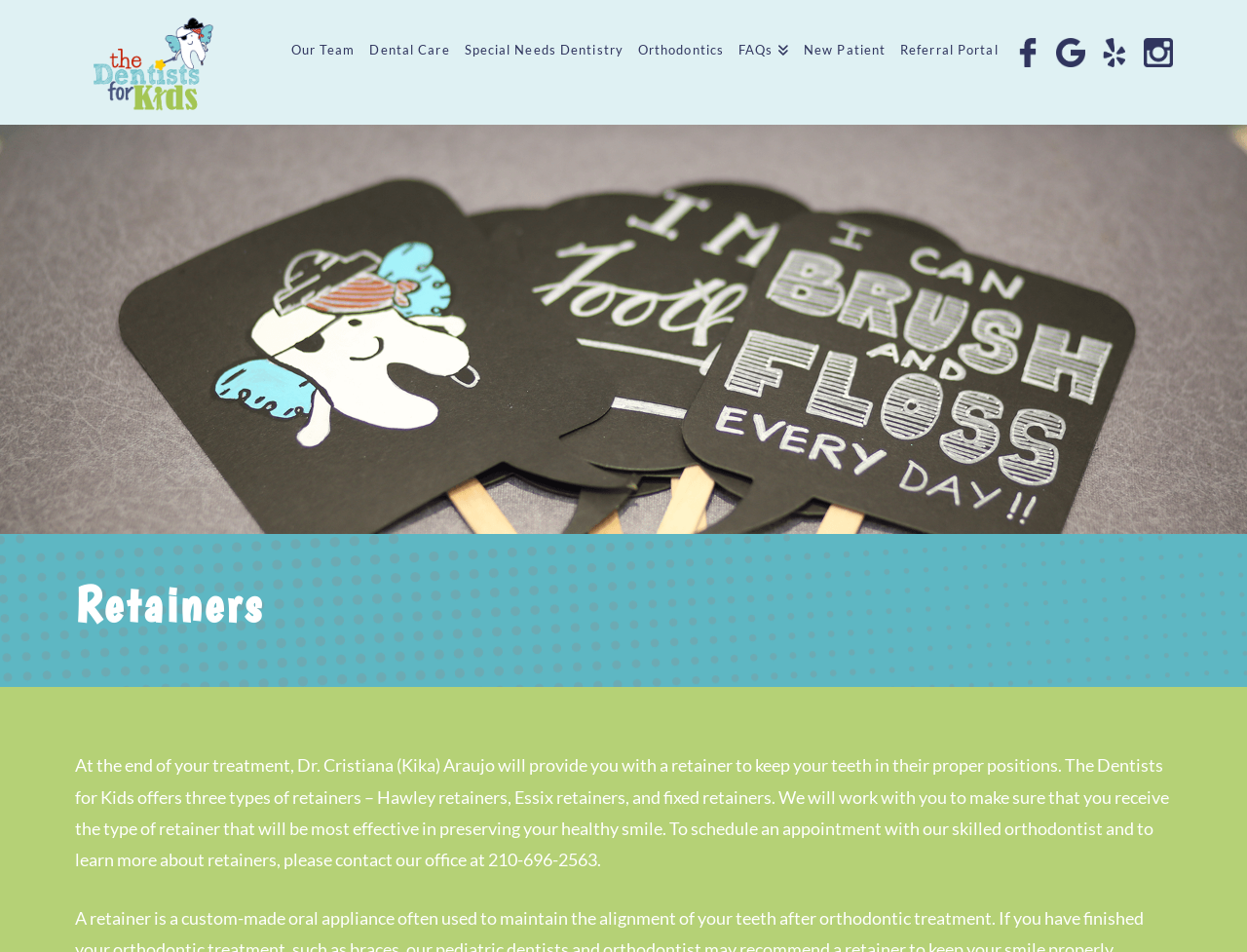Please analyze the image and provide a thorough answer to the question:
What is the name of the orthodontist?

The name of the orthodontist can be found in the paragraph of text that describes retainers, which mentions that Dr. Cristiana (Kika) Araujo will provide you with a retainer to keep your teeth in their proper positions.